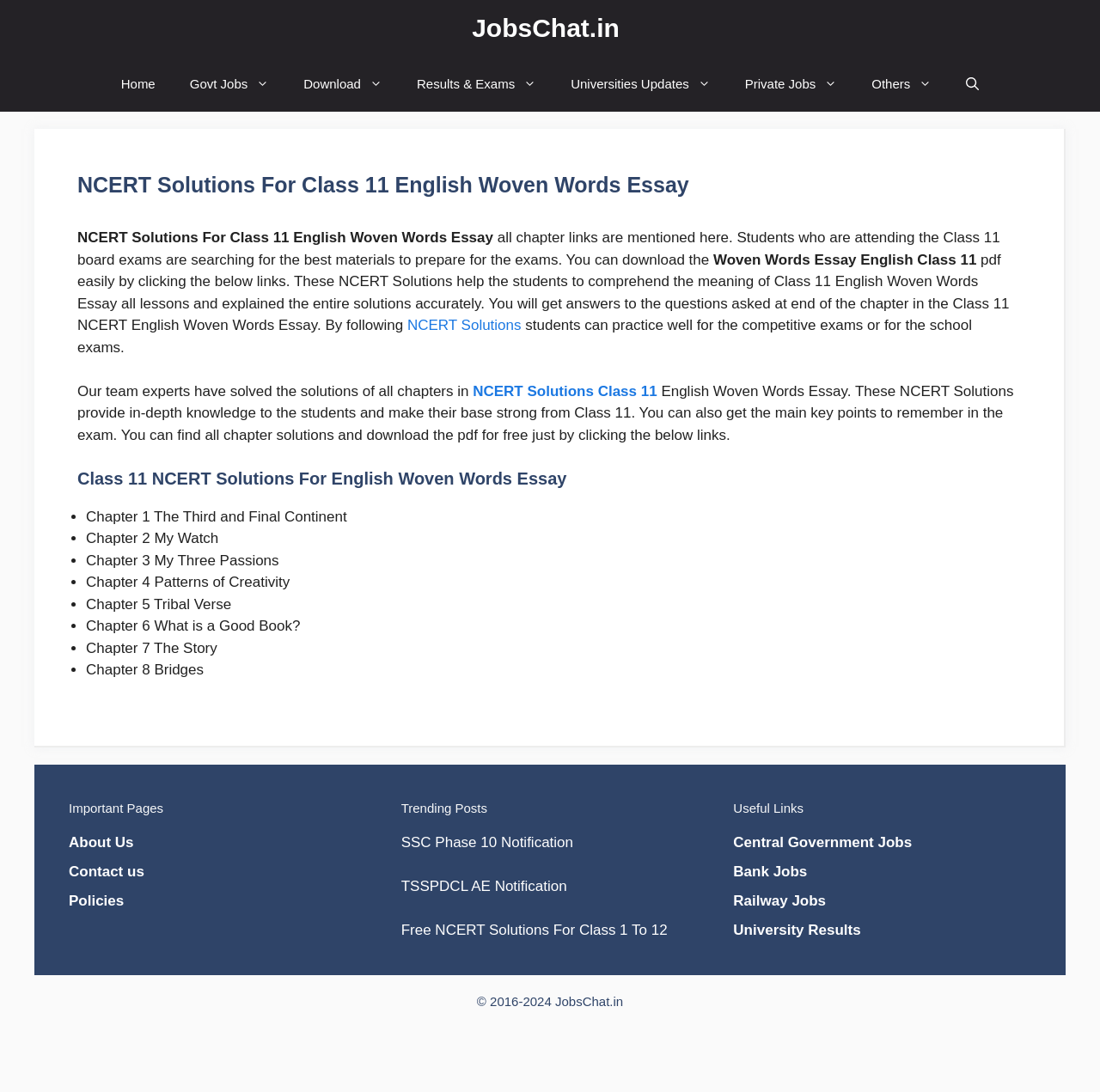Create a detailed narrative describing the layout and content of the webpage.

This webpage is about NCERT Solutions for Class 11 English Woven Words Essay. At the top, there is a navigation bar with links to various sections of the website, including JobsChat.in, Home, Govt Jobs, Download, Results & Exams, Universities Updates, Private Jobs, and Others. 

Below the navigation bar, there is a main content area that takes up most of the page. The title "NCERT Solutions For Class 11 English Woven Words Essay" is prominently displayed at the top of this section. 

The page provides an introduction to the NCERT Solutions, explaining that they are helpful for students preparing for Class 11 board exams. The solutions are available for download in PDF format and cover all chapters of the English Woven Words Essay. 

Below the introduction, there is a list of chapter links, including Chapter 1 The Third and Final Continent, Chapter 2 My Watch, Chapter 3 My Three Passions, and so on. Each chapter link is preceded by a bullet point.

On the right side of the page, there are three sections: Important Pages, Trending Posts, and Useful Links. The Important Pages section contains links to About Us, Contact us, and Policies. The Trending Posts section has links to various job notifications and free NCERT solutions. The Useful Links section provides links to Central Government Jobs, Bank Jobs, Railway Jobs, and University Results.

At the bottom of the page, there is a copyright notice and a link to JobsChat.in.